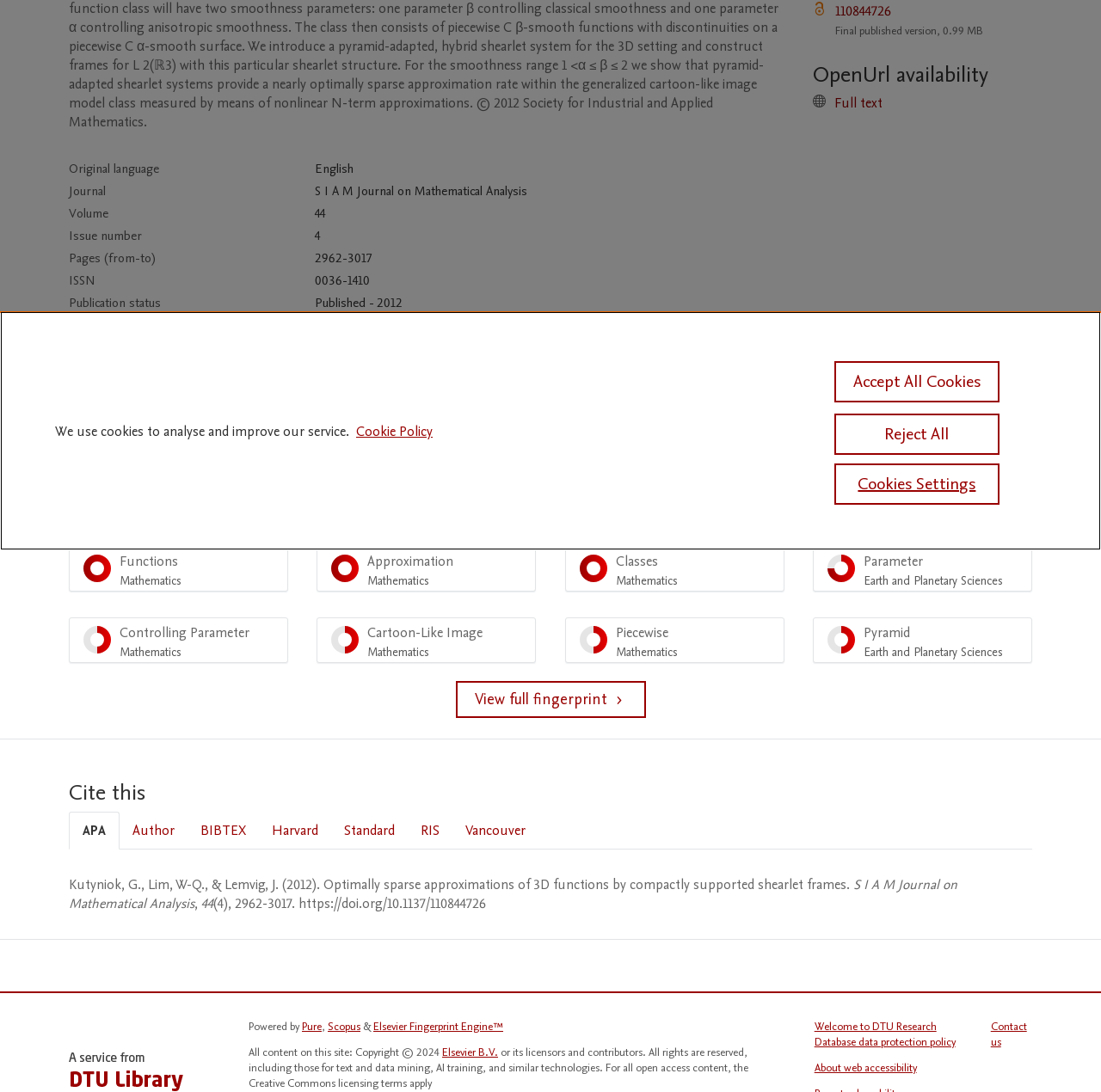Locate the bounding box coordinates for the element described below: "Elsevier Fingerprint Engine™". The coordinates must be four float values between 0 and 1, formatted as [left, top, right, bottom].

[0.339, 0.933, 0.457, 0.947]